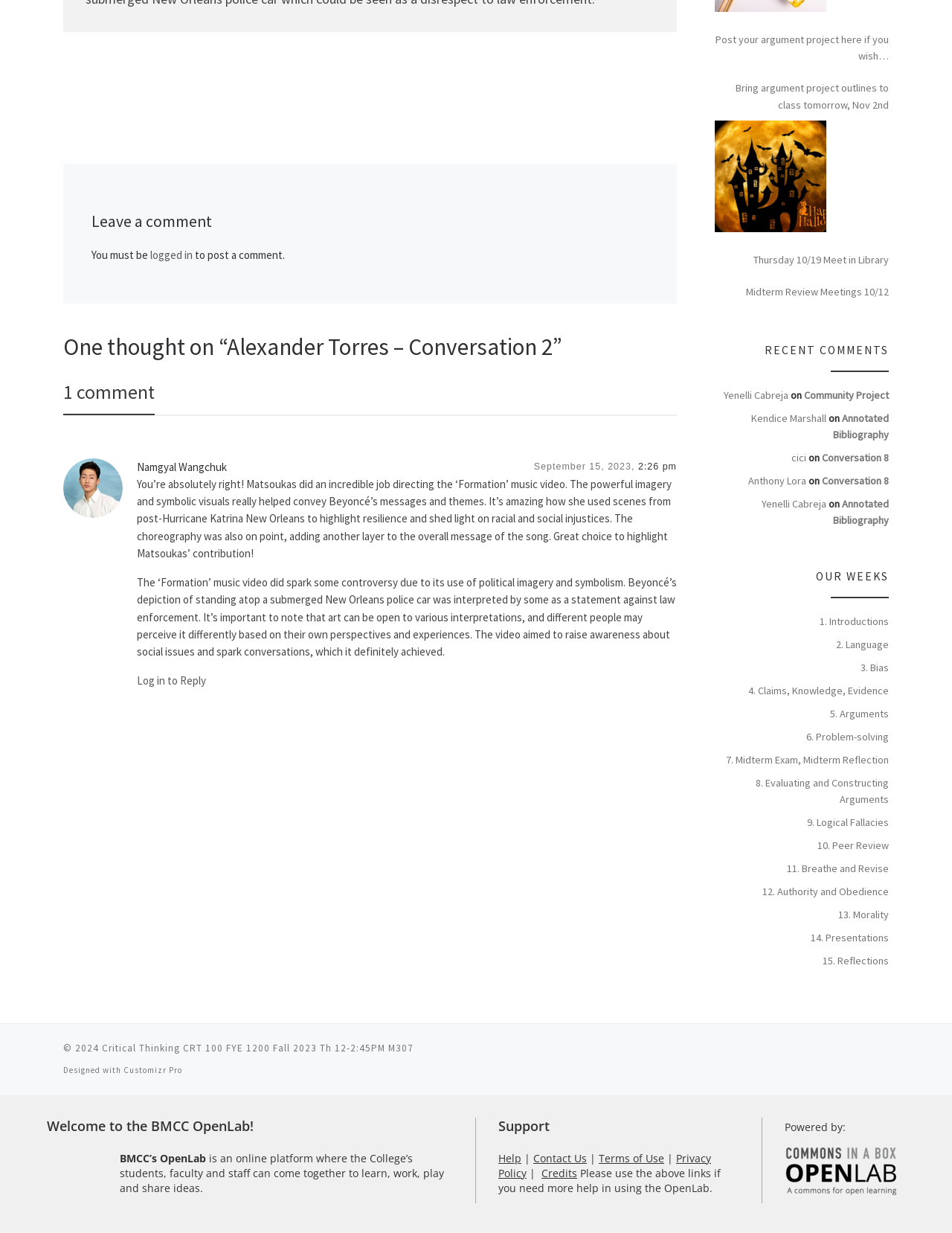Determine the bounding box coordinates for the clickable element required to fulfill the instruction: "Log in to Reply". Provide the coordinates as four float numbers between 0 and 1, i.e., [left, top, right, bottom].

[0.144, 0.546, 0.216, 0.558]